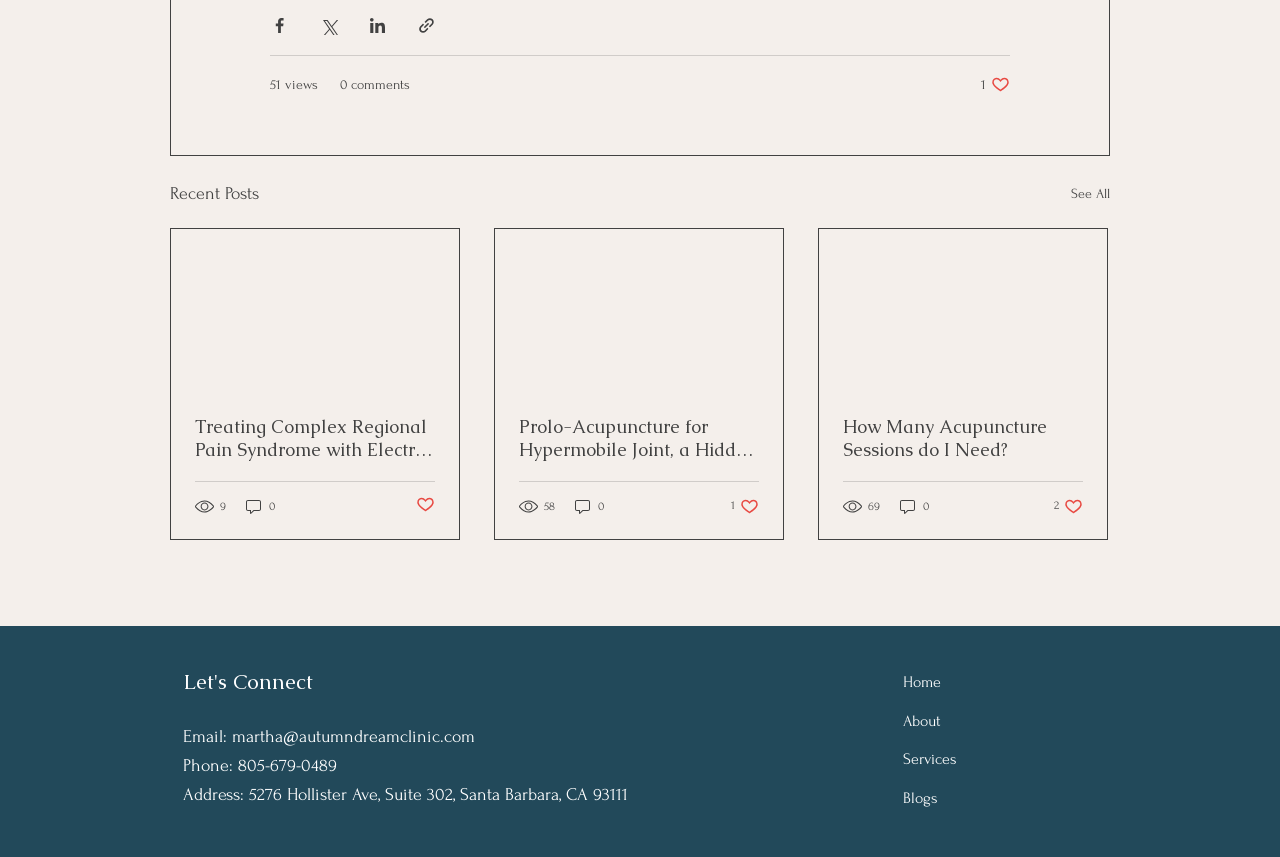Please specify the coordinates of the bounding box for the element that should be clicked to carry out this instruction: "Contact via email". The coordinates must be four float numbers between 0 and 1, formatted as [left, top, right, bottom].

[0.181, 0.849, 0.371, 0.871]